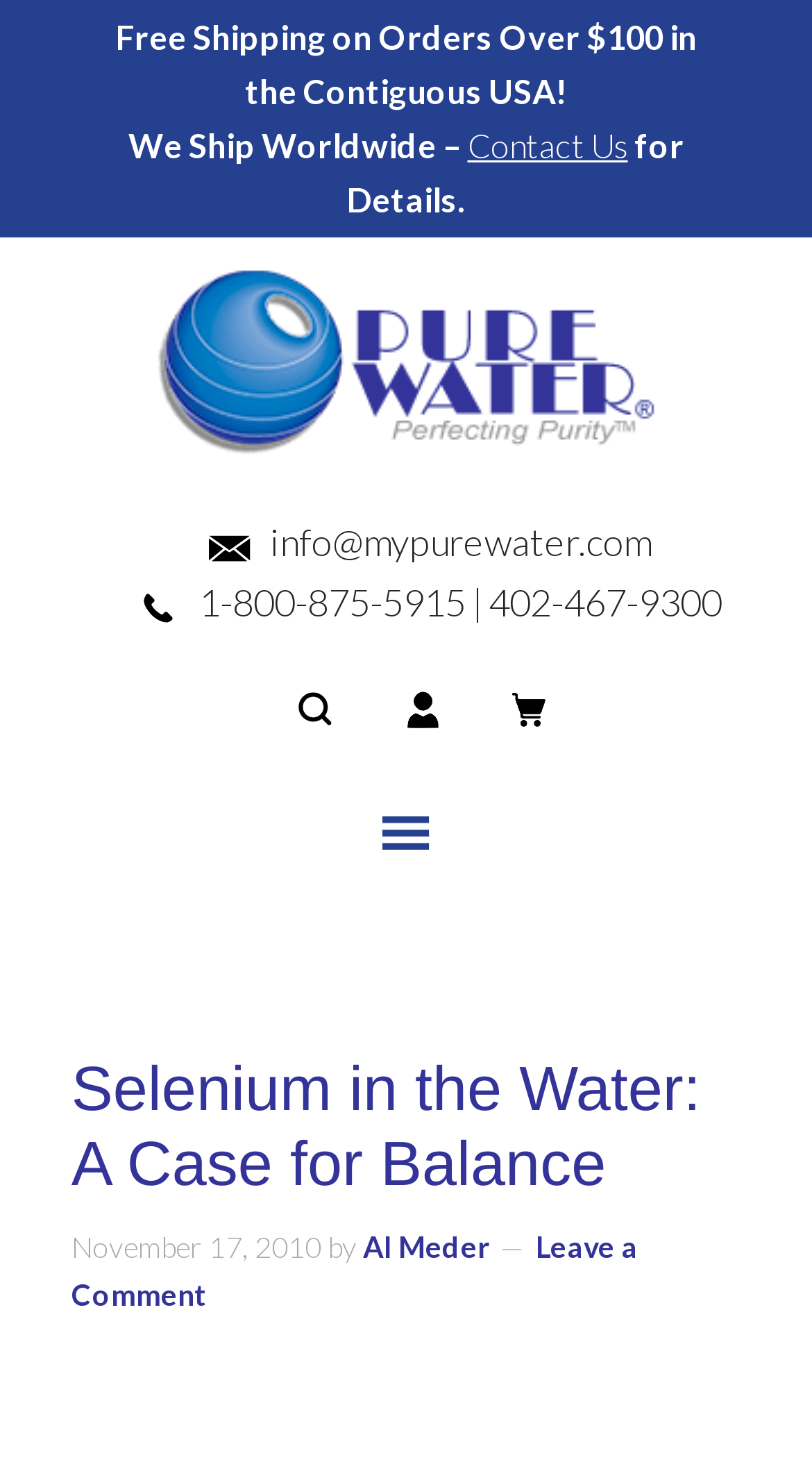From the image, can you give a detailed response to the question below:
What is the minimum order amount for free shipping?

I found the answer by looking at the top section of the webpage, where it says 'Free Shipping on Orders Over $100 in the Contiguous USA!'. This suggests that the minimum order amount for free shipping is over $100.